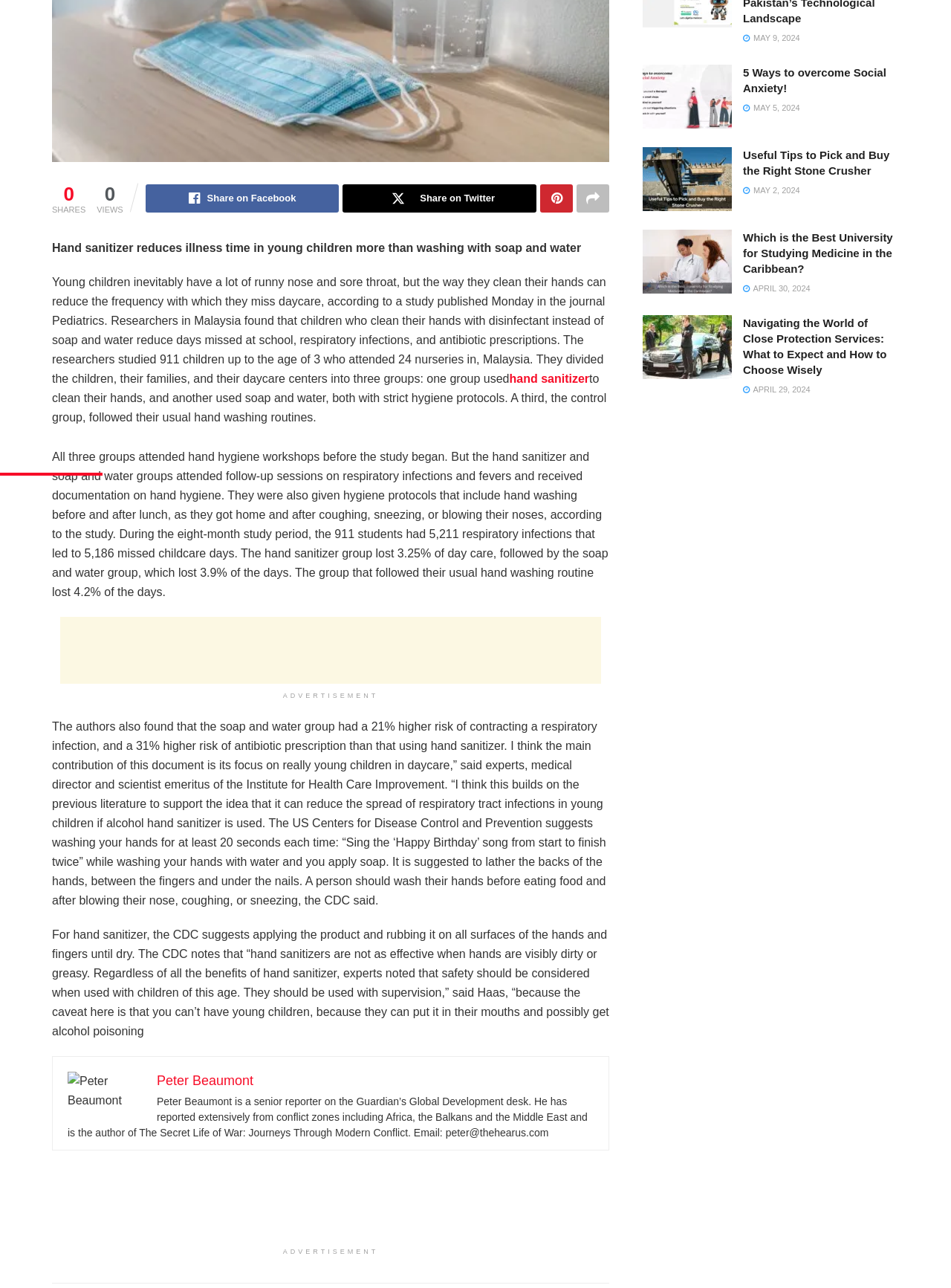Identify the bounding box for the UI element specified in this description: "Share on Twitter". The coordinates must be four float numbers between 0 and 1, formatted as [left, top, right, bottom].

[0.36, 0.138, 0.564, 0.16]